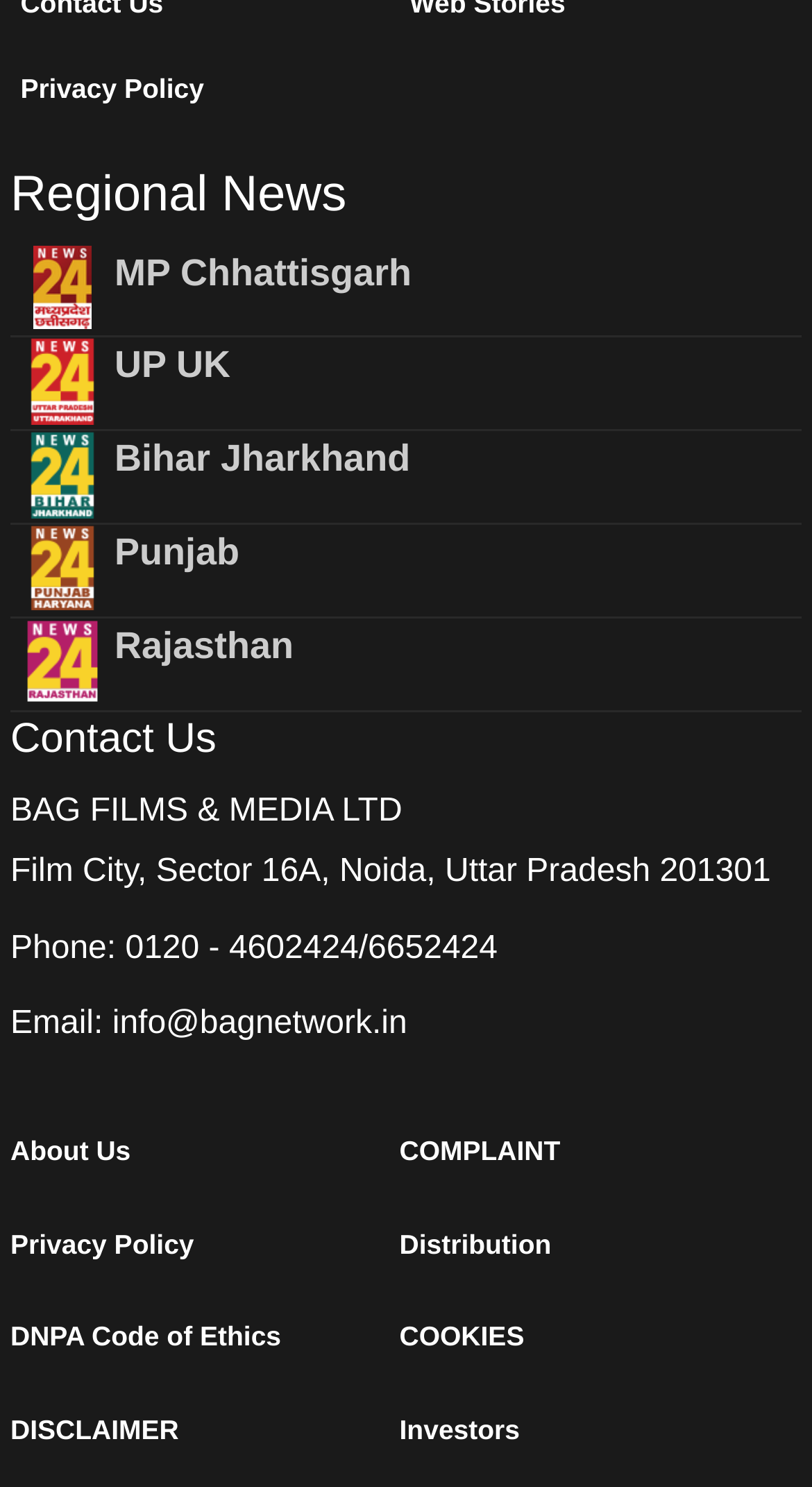How many regional news categories are there?
Please answer the question with a detailed and comprehensive explanation.

The regional news categories can be found in the middle section of the webpage. There are six categories listed, which are 'MP Chhattisgarh', 'UP UK', 'Bihar Jharkhand', 'Punjab', 'Rajasthan', and 'News'. Each category has a heading and a link associated with it.